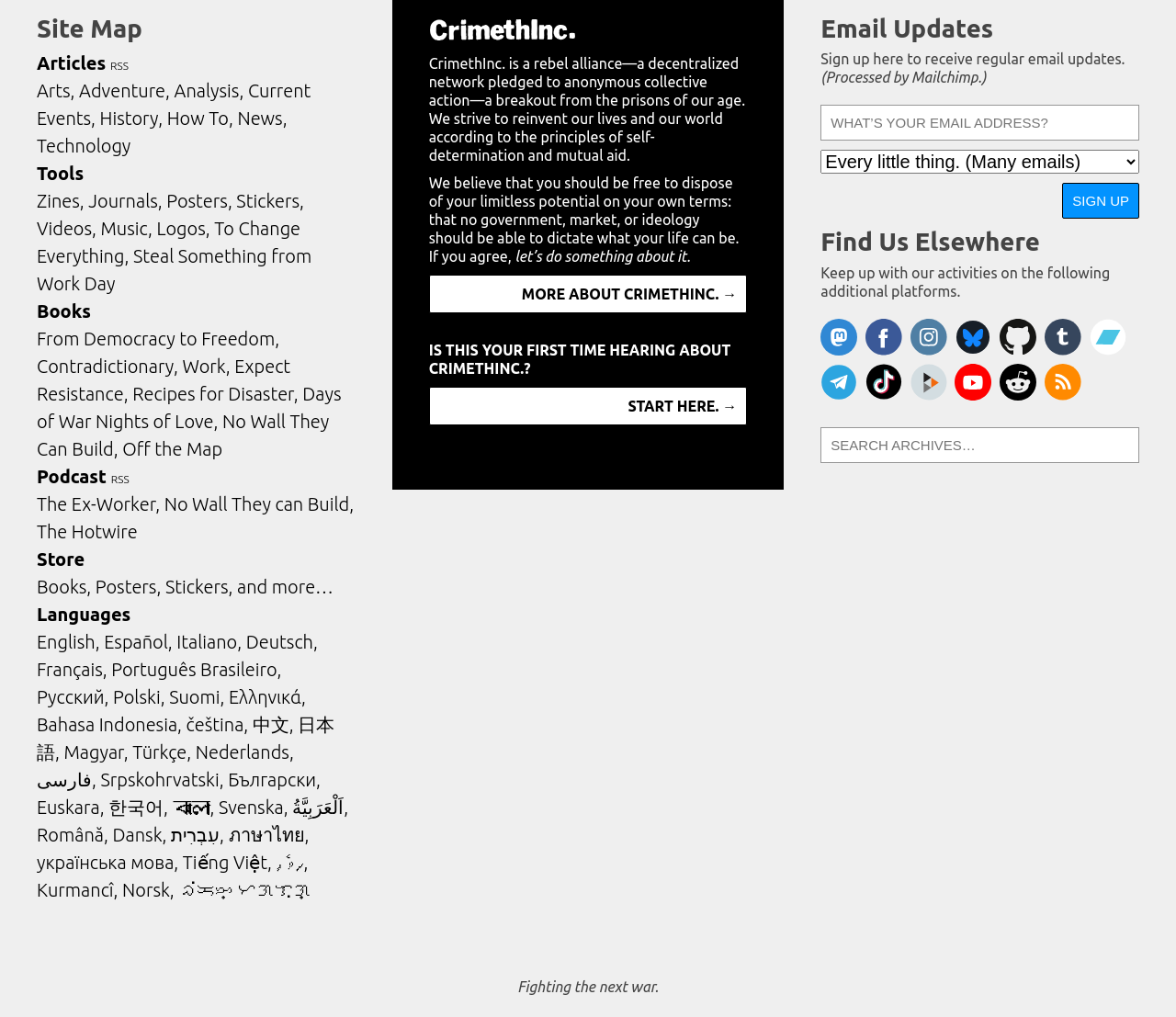Identify the bounding box coordinates of the region that should be clicked to execute the following instruction: "Listen to The Ex-Worker podcast".

[0.031, 0.485, 0.136, 0.506]